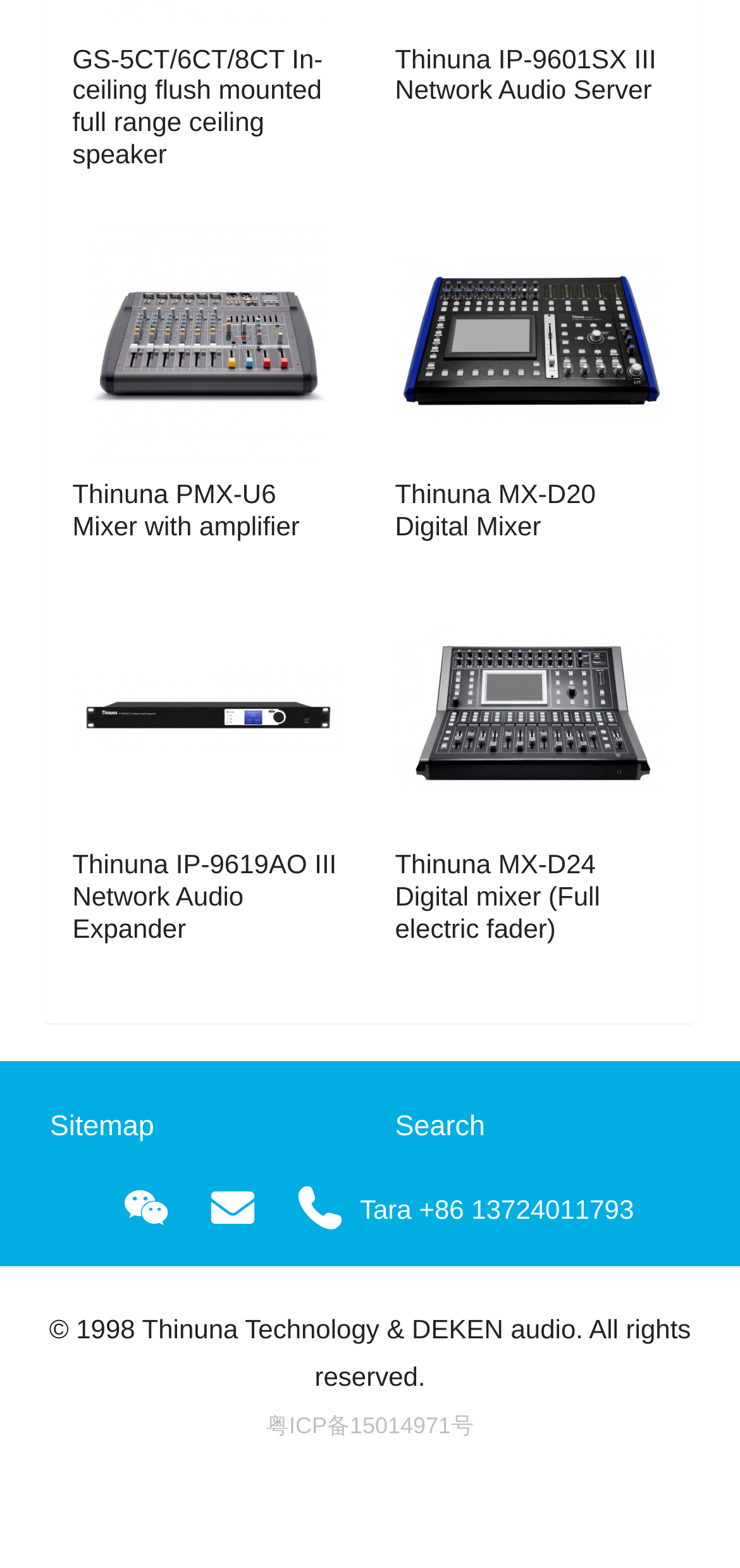What is the brand of the audio products?
Refer to the image and provide a one-word or short phrase answer.

Thinuna